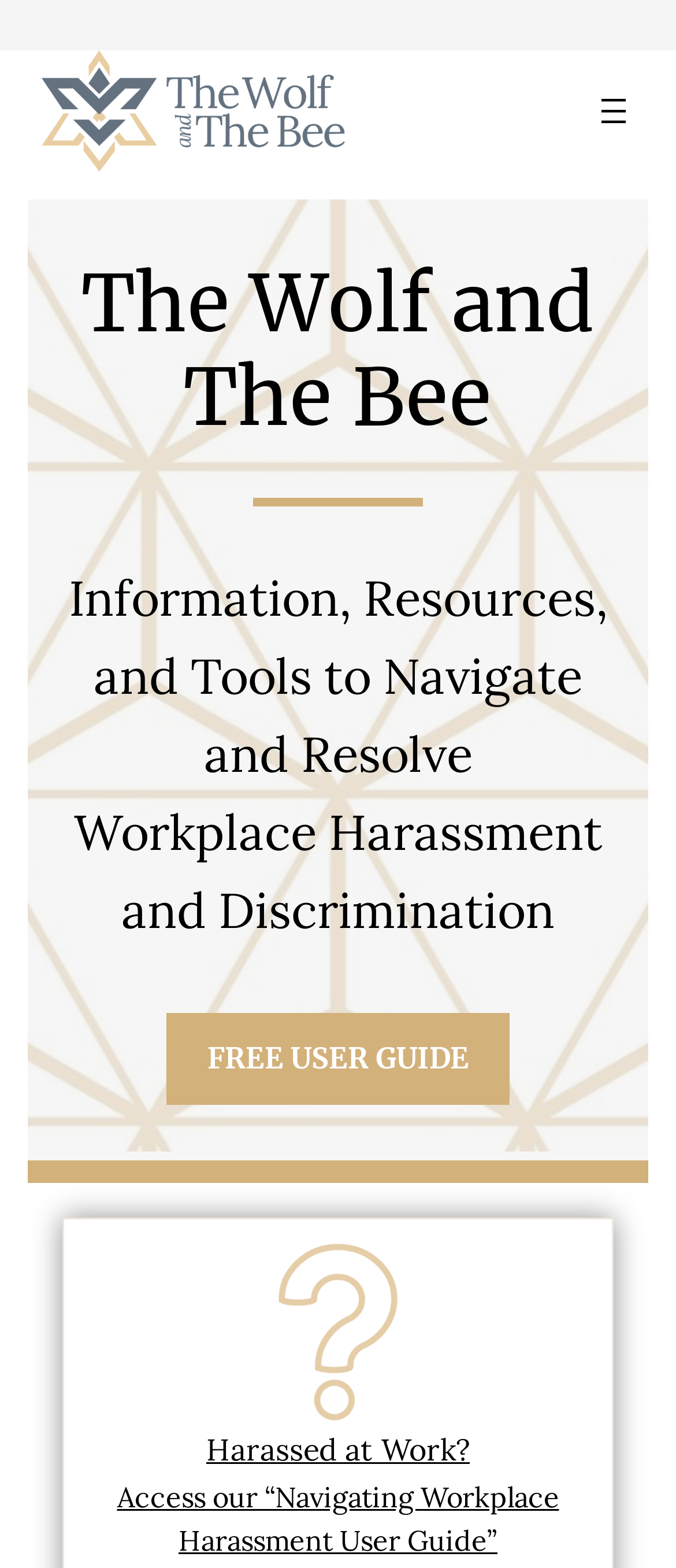Please answer the following question using a single word or phrase: 
What is the tone of the webpage?

Helpful